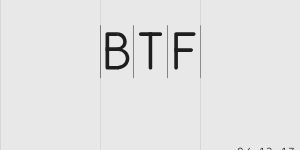What is the possible origin of the financial advisory content?
Based on the image, provide your answer in one word or phrase.

Brian Thompson Financial